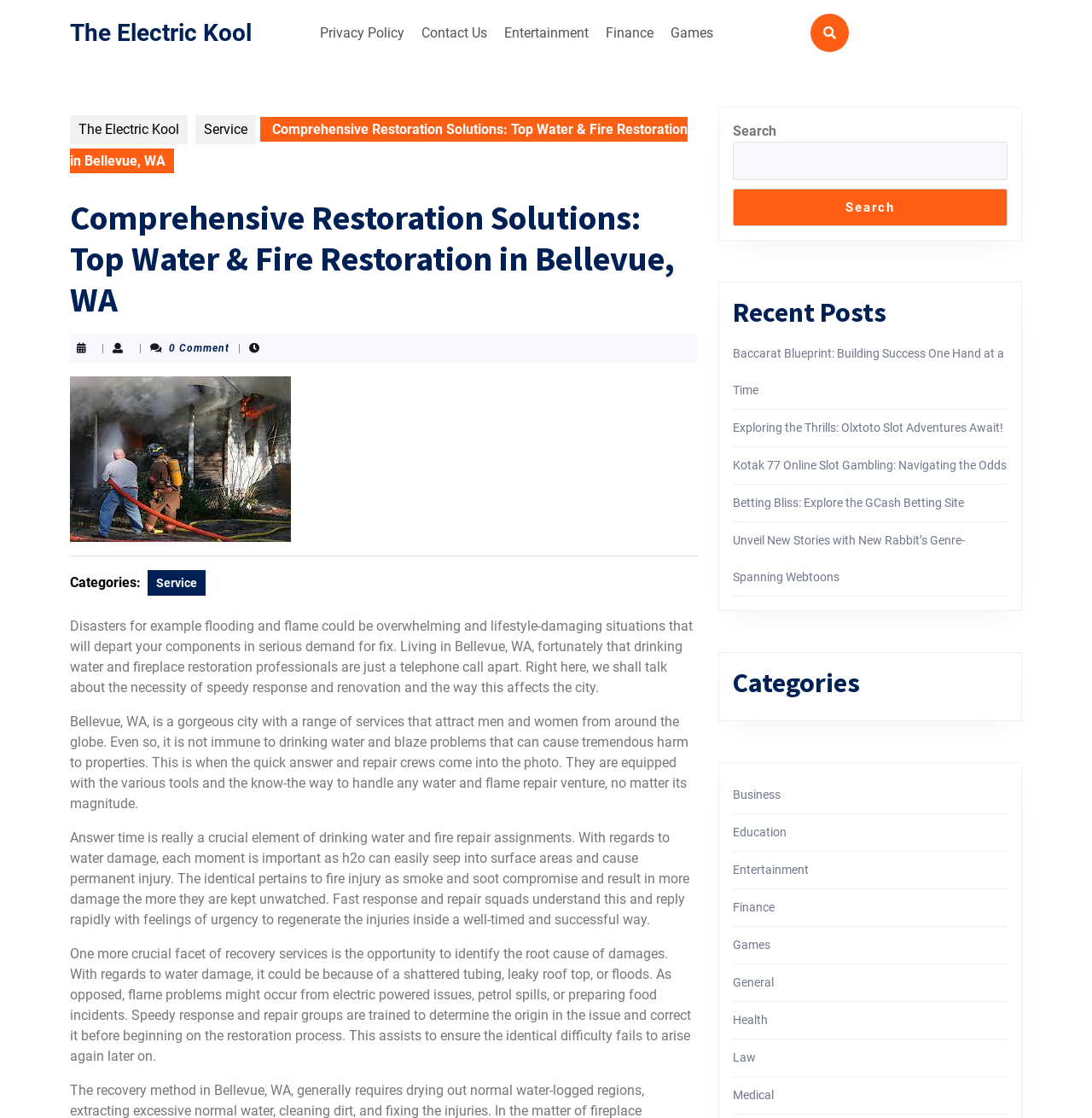Respond to the question below with a single word or phrase:
What is the city where the water and fire restoration services are available?

Bellevue, WA